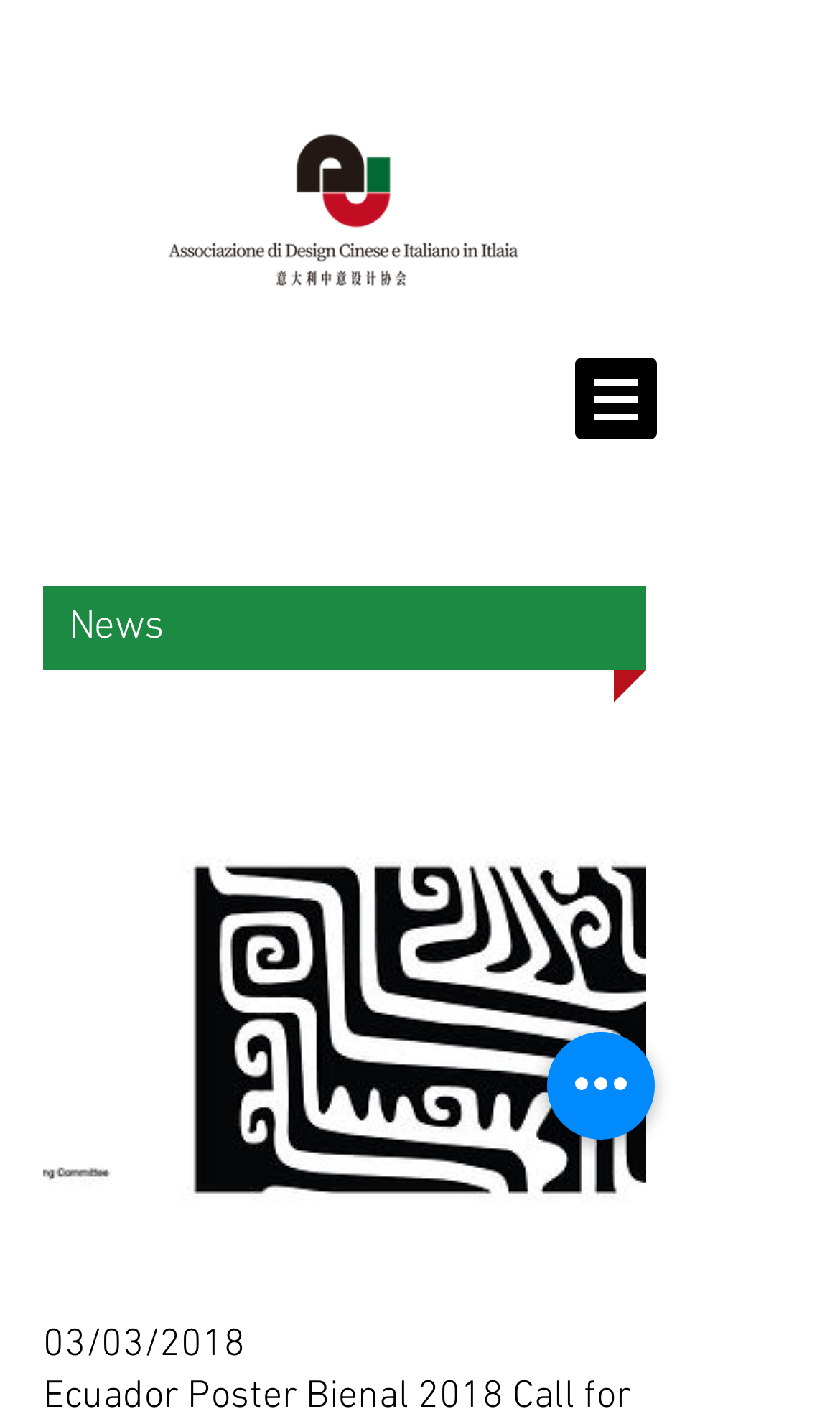What is the purpose of the button on the top-right corner?
Relying on the image, give a concise answer in one word or a brief phrase.

Site navigation